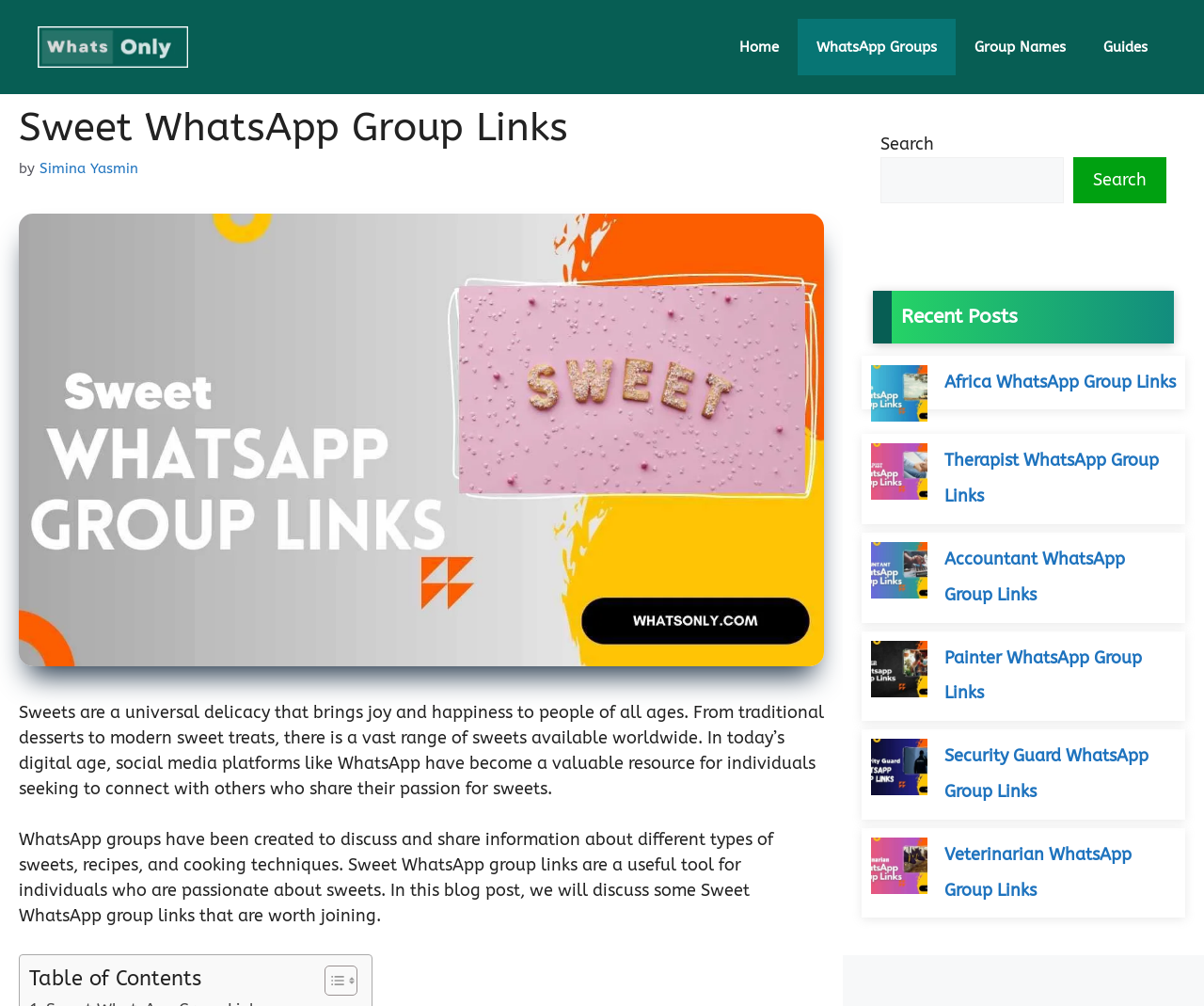Please mark the clickable region by giving the bounding box coordinates needed to complete this instruction: "Check out the 'Group Names' link".

[0.794, 0.019, 0.901, 0.075]